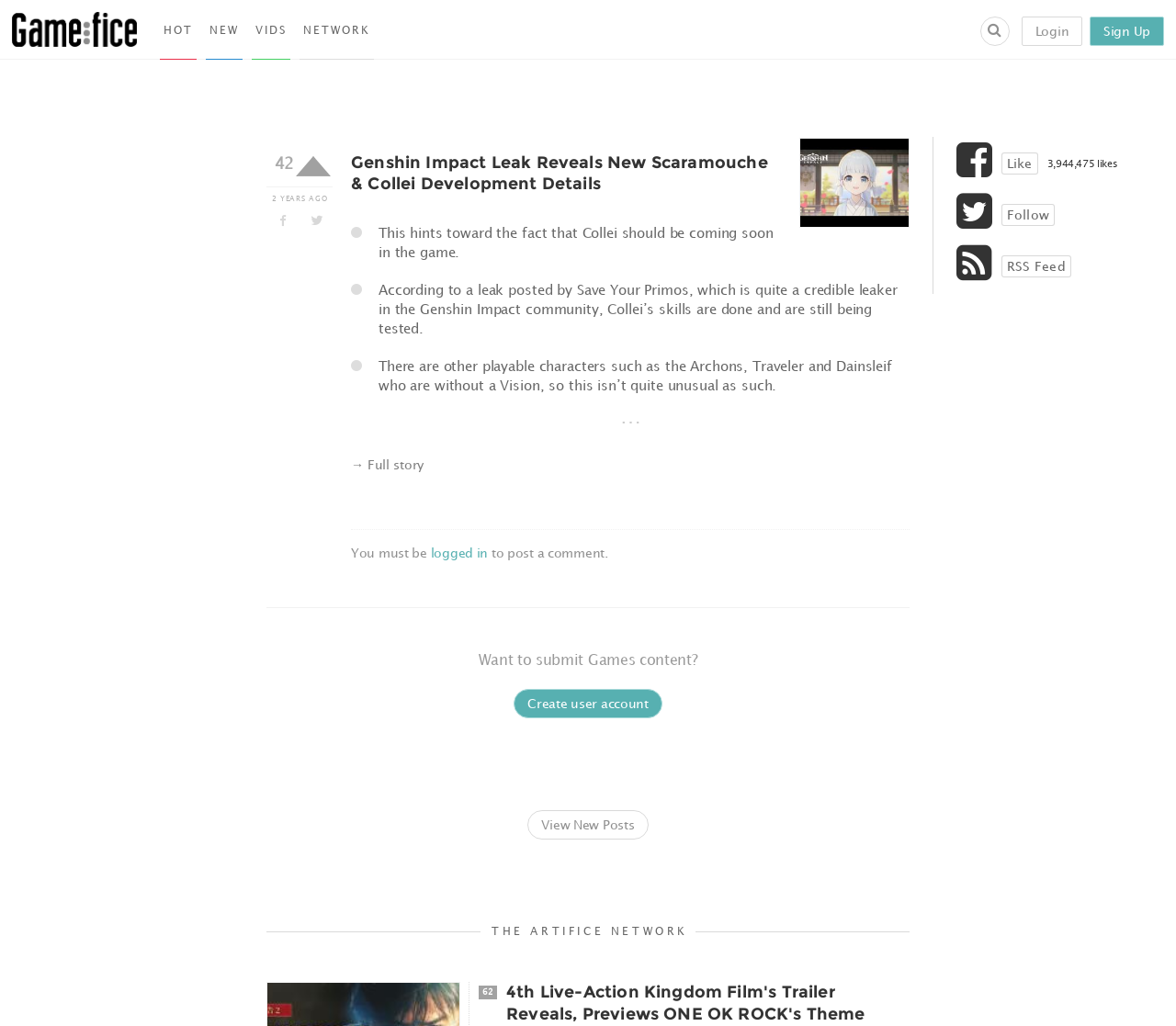What is the topic of the article?
Give a one-word or short phrase answer based on the image.

Genshin Impact Leak